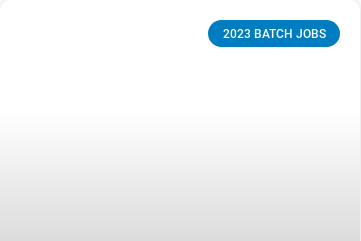Provide a comprehensive description of the image.

The image features a prominent blue button labeled "2023 BATCH JOBS." This button is designed to draw attention, likely serving as a link or call-to-action for job seekers from the 2023 graduating class. Positioned within a clean and minimalistic layout, the button is intended to facilitate easy navigation to job opportunities available for recent graduates. The overall aesthetic emphasizes clarity and accessibility, making it user-friendly for those exploring job openings.